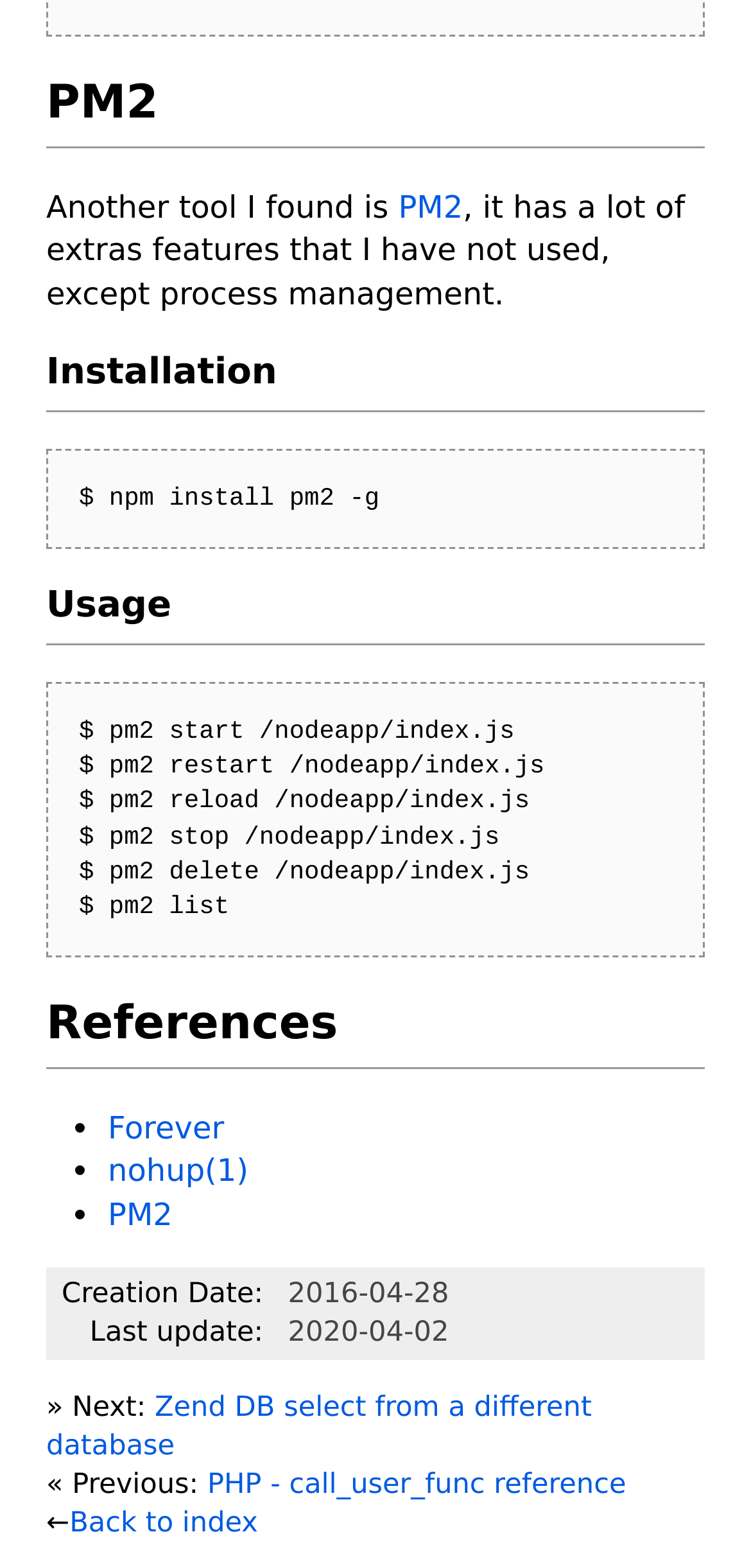What is the creation date of the webpage? Using the information from the screenshot, answer with a single word or phrase.

2016-04-28